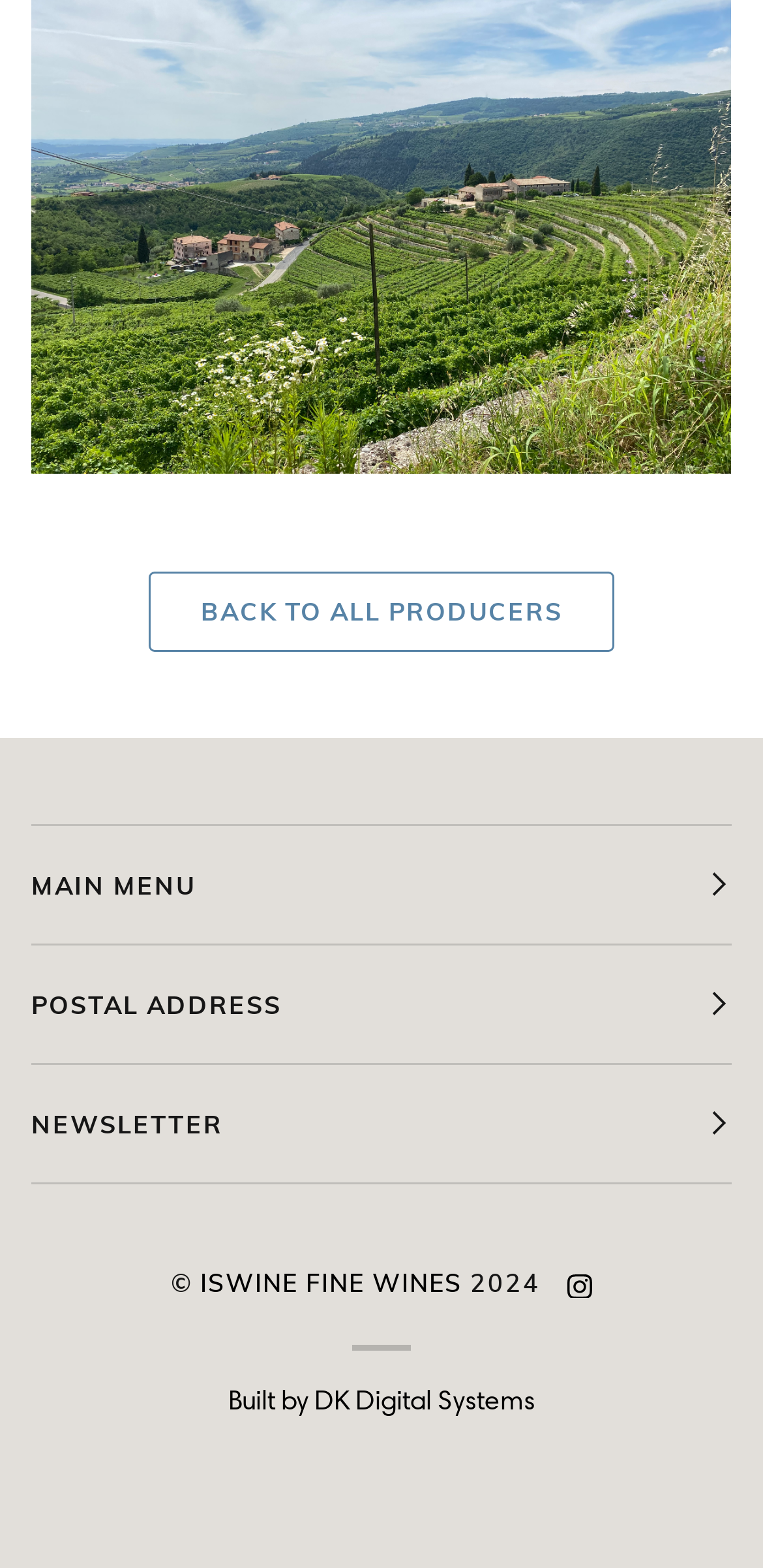Provide the bounding box for the UI element matching this description: "Instagram".

[0.744, 0.808, 0.776, 0.828]